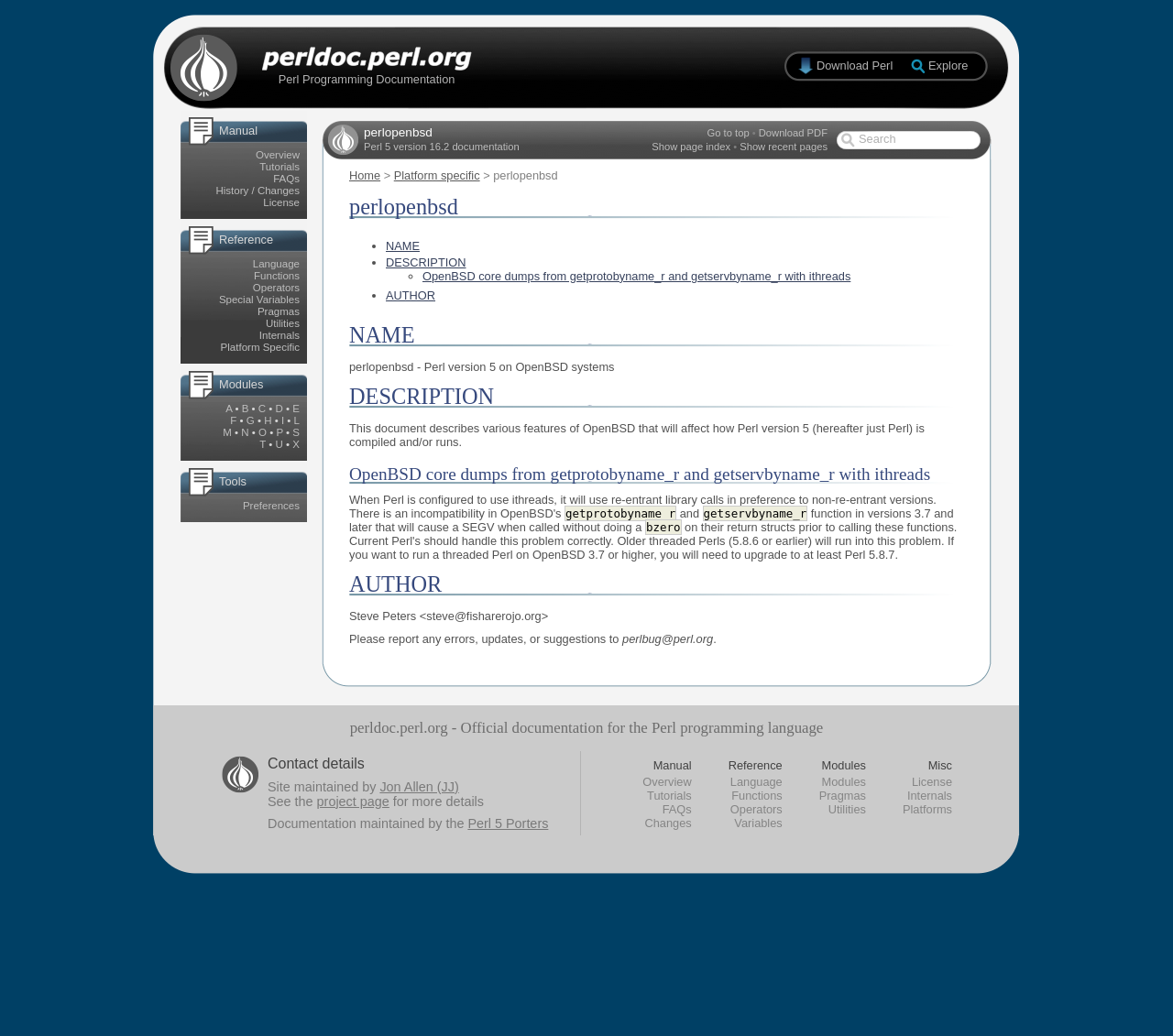Illustrate the webpage with a detailed description.

The webpage is a documentation page for Perl programming on OpenBSD systems. At the top, there is a navigation bar with links to "Download Perl", "Explore", and other options. Below the navigation bar, there are three main sections: "Manual", "Reference", and "Modules".

The "Manual" section has several links to subtopics, including "Overview", "Tutorials", "FAQs", and "History/Changes". The "Reference" section has links to various language and function references, such as "Language", "Functions", "Operators", and "Special Variables". The "Modules" section has an alphabetical list of modules, with links to each module's documentation.

On the left side of the page, there is a sidebar with links to "Tools", "Preferences", and other options. There is also a search box at the top right corner of the page.

The main content of the page is a documentation for "perlopenbsd", which describes various features of OpenBSD that affect how Perl is compiled and runs. The documentation is divided into several sections, including "NAME", "DESCRIPTION", "OpenBSD core dumps from getprotobyname_r and getservbyname_r with ithreads", and "AUTHOR". Each section has a heading and a brief description or explanation.

There are also several links and references throughout the page, including links to download PDF versions of the documentation and to show page indices.